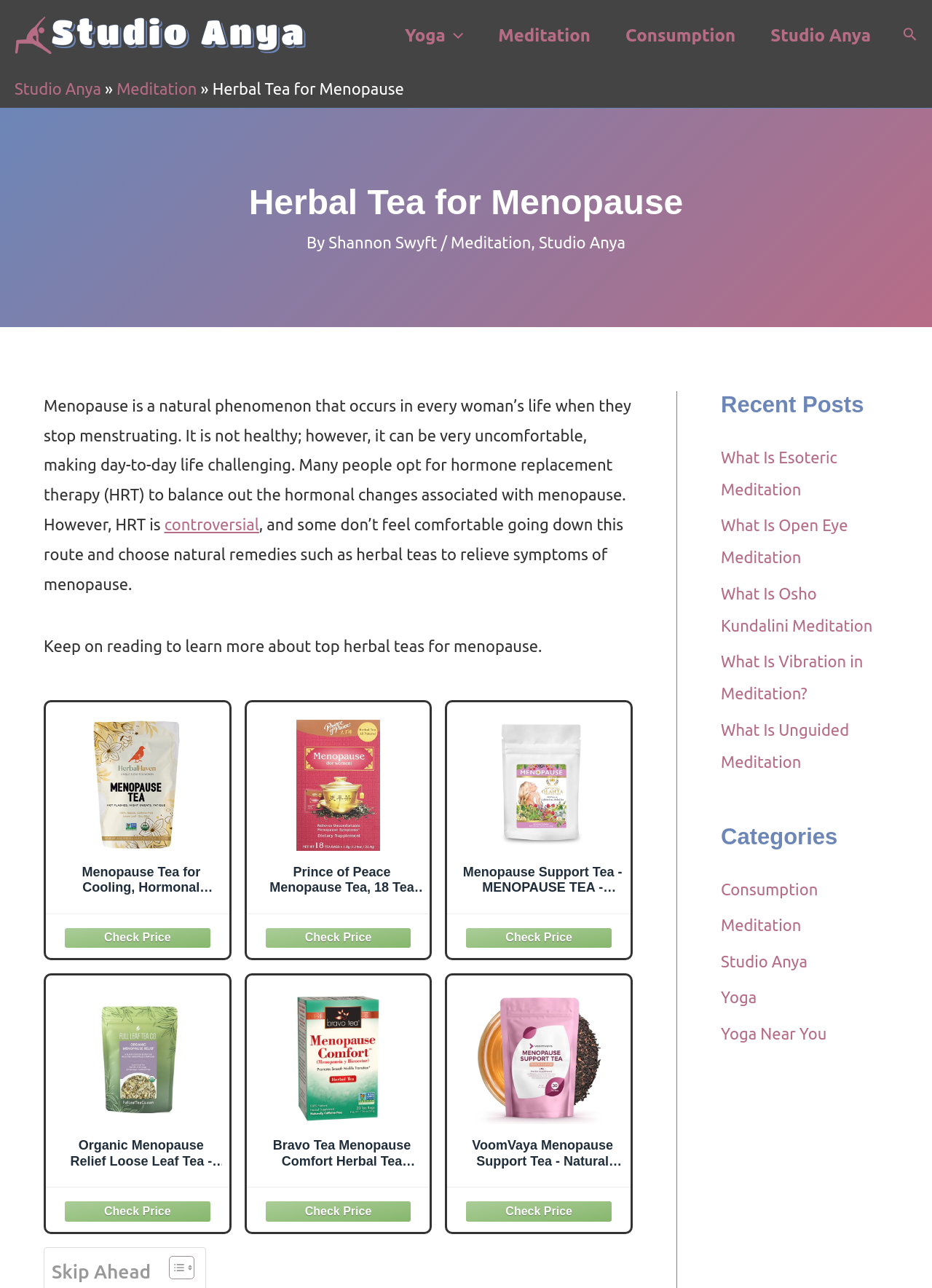Identify the bounding box coordinates for the region to click in order to carry out this instruction: "Click the 'Meditation' link in the navigation bar". Provide the coordinates using four float numbers between 0 and 1, formatted as [left, top, right, bottom].

[0.516, 0.008, 0.652, 0.047]